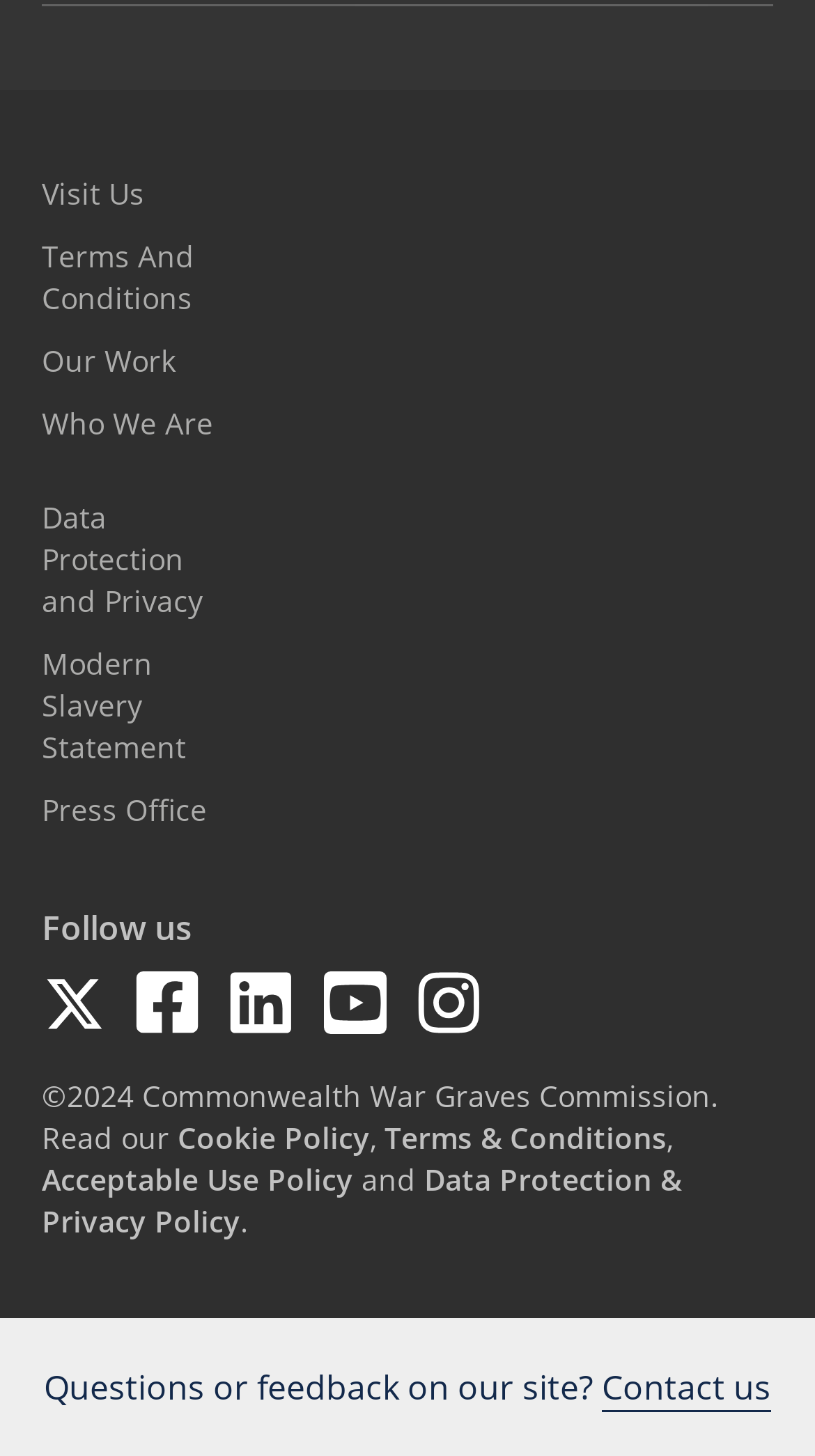Please provide the bounding box coordinates for the element that needs to be clicked to perform the instruction: "view terms and conditions". The coordinates must consist of four float numbers between 0 and 1, formatted as [left, top, right, bottom].

None